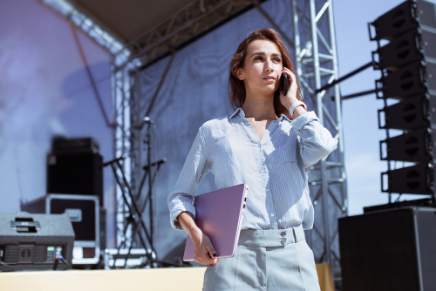Elaborate on the contents of the image in a comprehensive manner.

In a vibrant outdoor event setting, a focused woman stands confidently on stage, engaged in a phone conversation. She holds a sleek laptop under her arm, dressed in a light blue button-up shirt and tailored gray pants. Behind her, the stage is equipped with professional audio equipment, including speakers and a backdrop ready for an event. The bright sunlight casts a clear view of her determined expression as she manages the details of the production. This image exemplifies the essence of event production, showcasing the preparation and professionalism needed to create an unforgettable experience in Los Angeles.